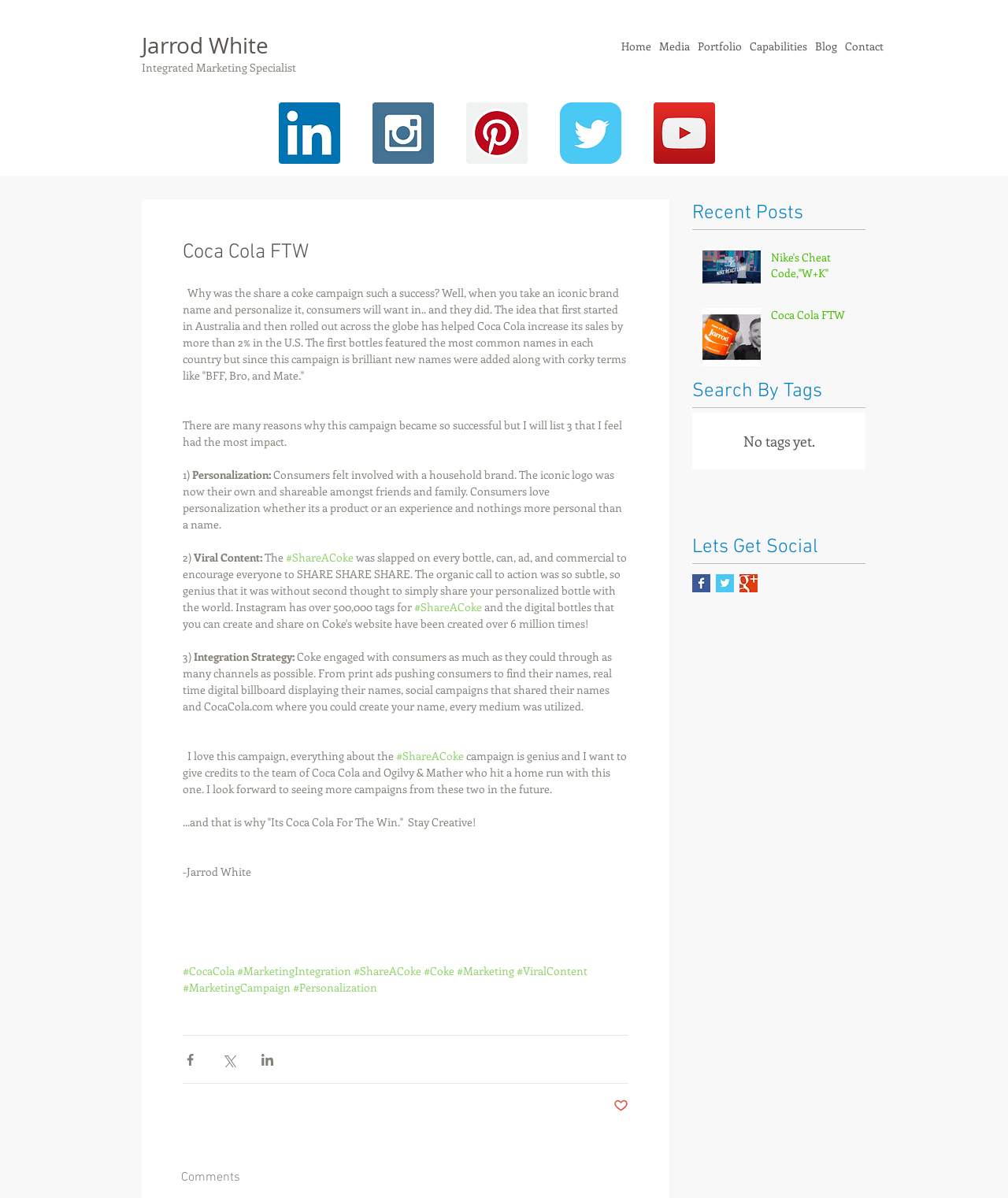Please identify the bounding box coordinates of the element I need to click to follow this instruction: "Click the 'LinkedIn Social Icon' link".

[0.277, 0.085, 0.338, 0.137]